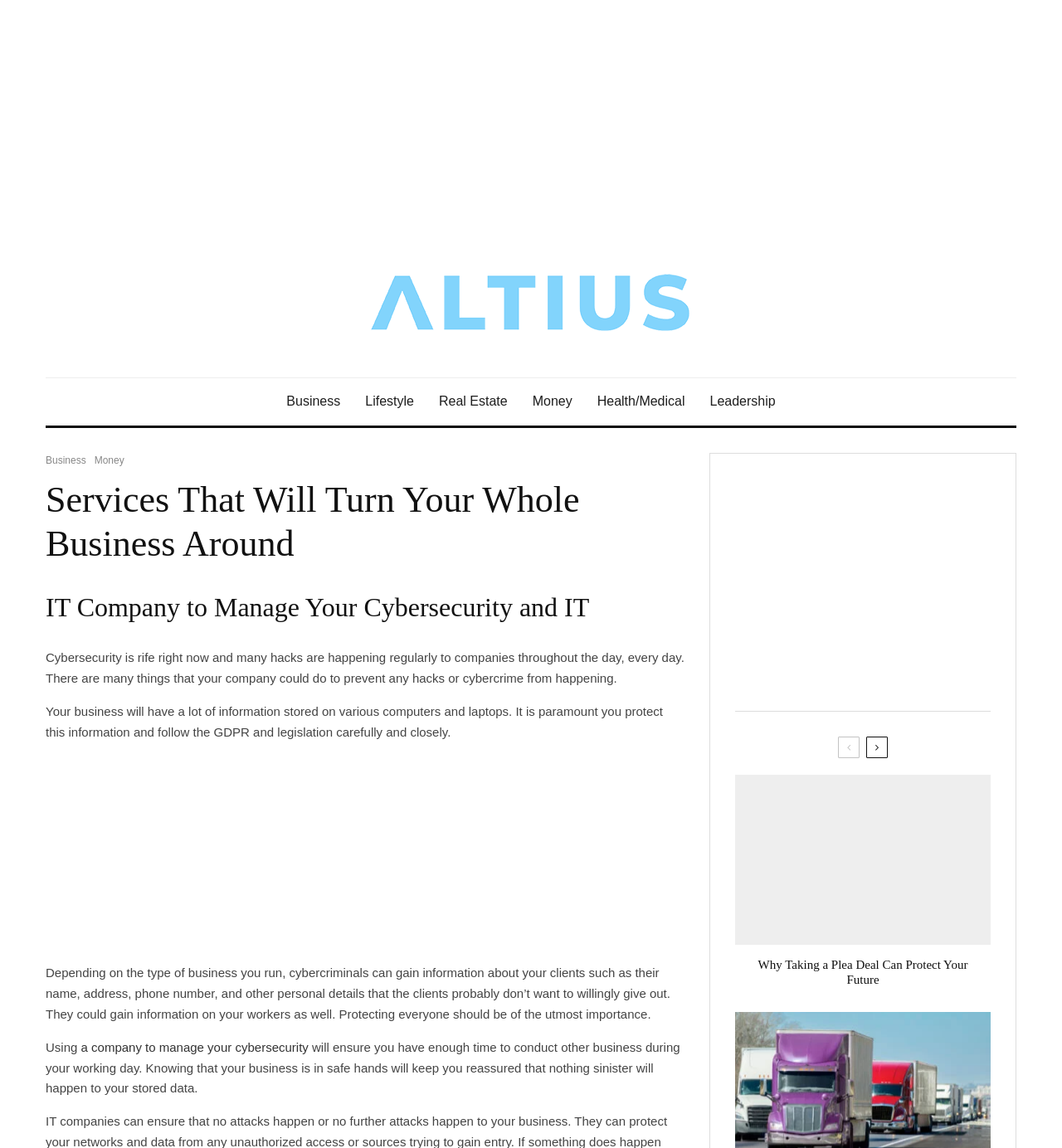Please locate the bounding box coordinates for the element that should be clicked to achieve the following instruction: "Click on Why Taking a Plea Deal Can Protect Your Future". Ensure the coordinates are given as four float numbers between 0 and 1, i.e., [left, top, right, bottom].

[0.709, 0.823, 0.86, 0.86]